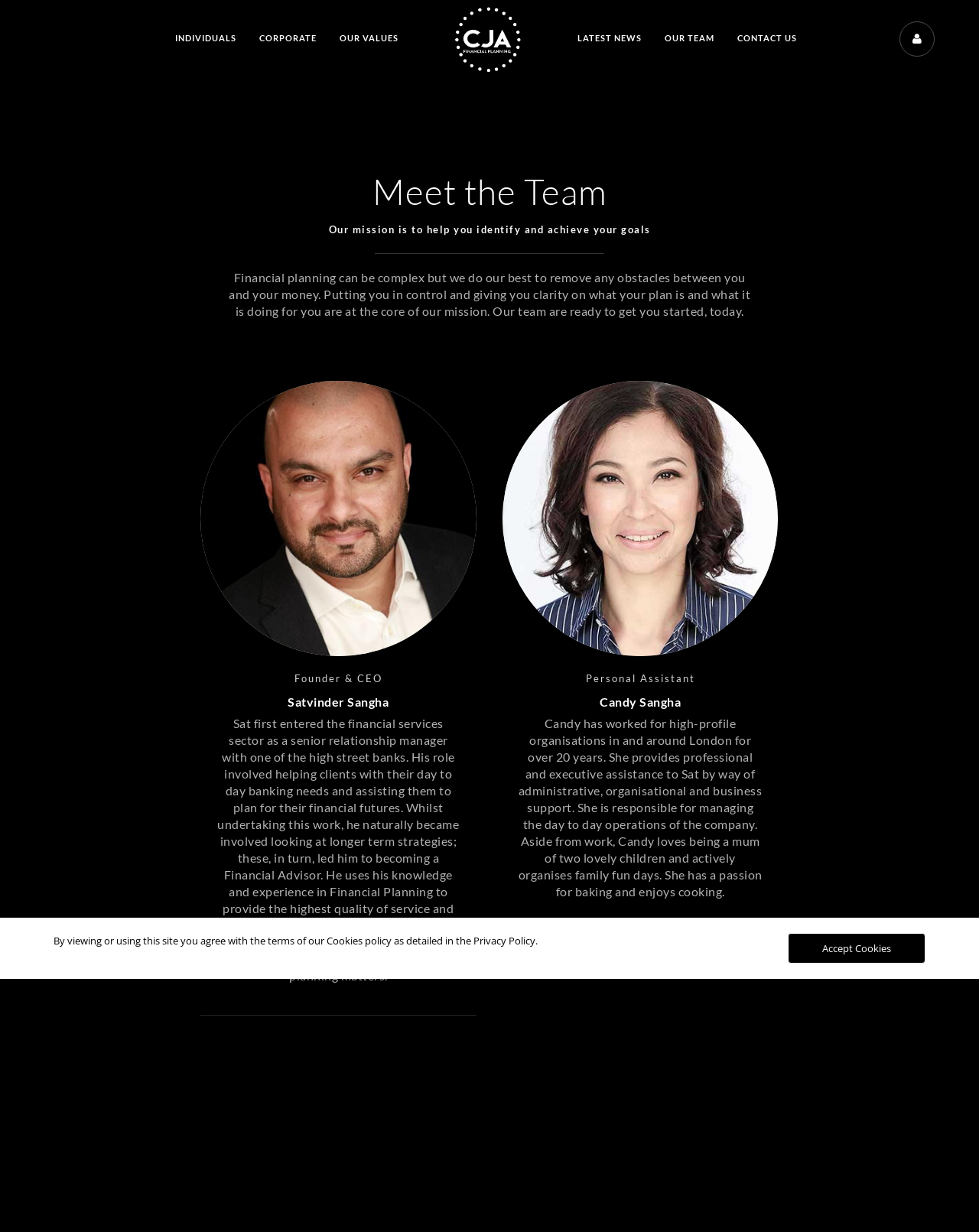Pinpoint the bounding box coordinates of the area that must be clicked to complete this instruction: "View latest news".

[0.589, 0.0, 0.655, 0.062]